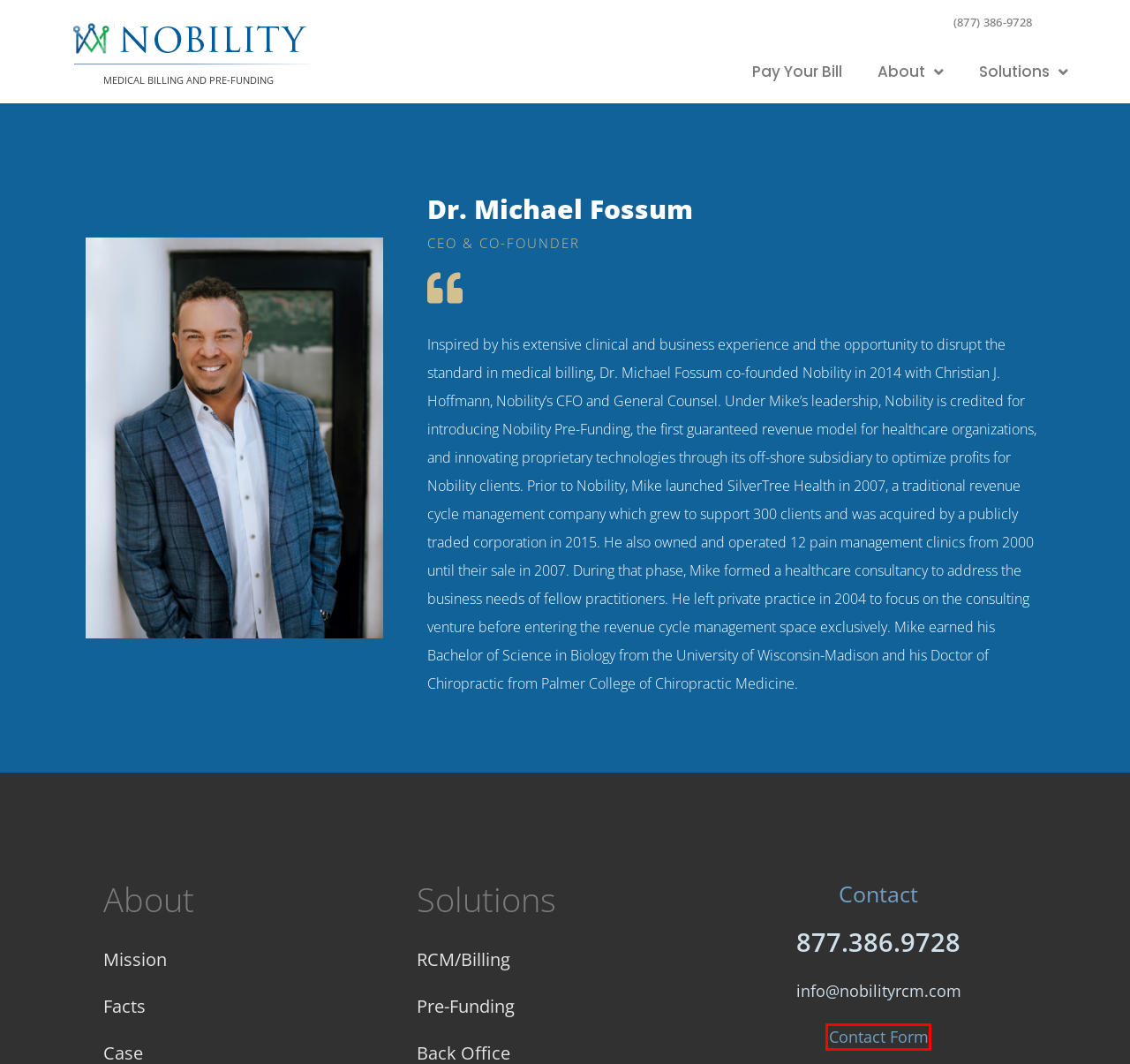Given a screenshot of a webpage with a red rectangle bounding box around a UI element, select the best matching webpage description for the new webpage that appears after clicking the highlighted element. The candidate descriptions are:
A. Pre-Funding - NobilityRCM
B. RCM/Billing - NobilityRCM
C. Mission - NobilityRCM
D. About - NobilityRCM
E. Back Office - NobilityRCM
F. Contact Us - NobilityRCM
G. Facts - NobilityRCM
H. Solutions - NobilityRCM

F